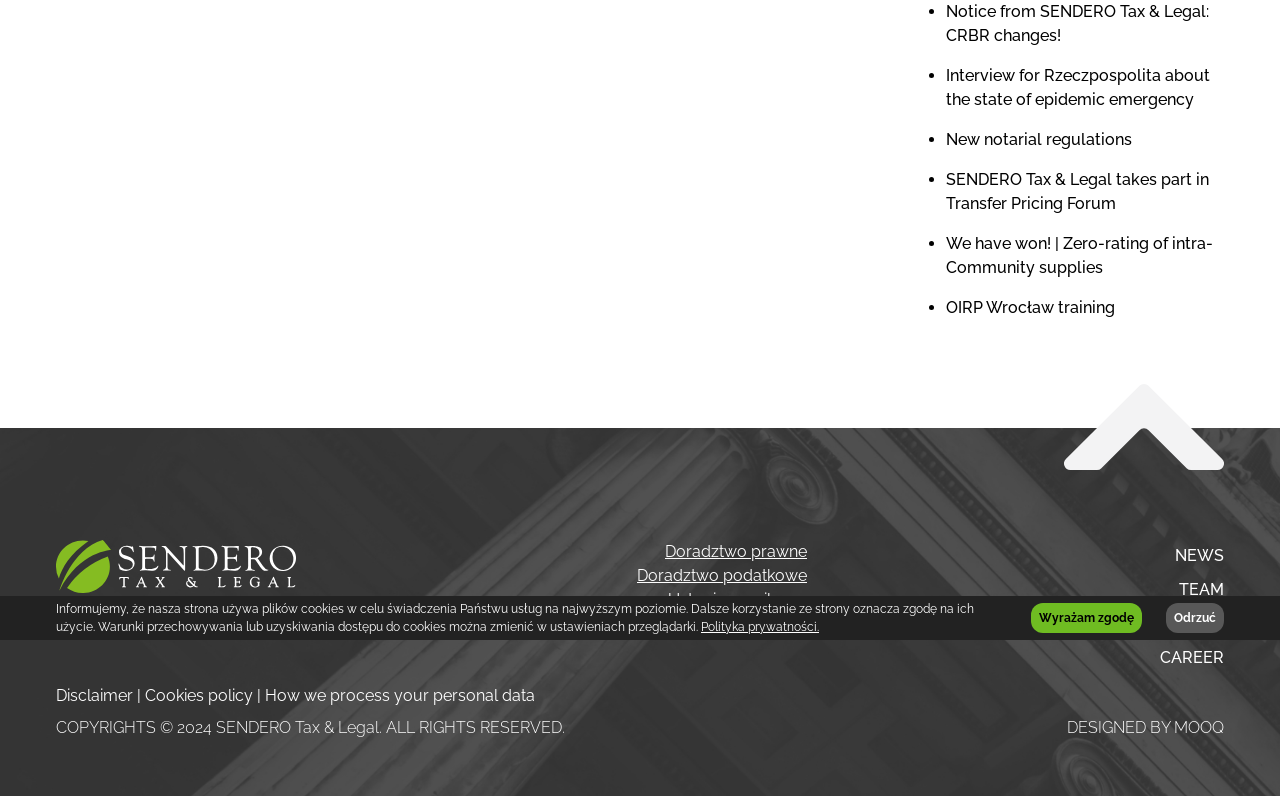Specify the bounding box coordinates (top-left x, top-left y, bottom-right x, bottom-right y) of the UI element in the screenshot that matches this description: Wyrażam zgodę

[0.805, 0.758, 0.892, 0.795]